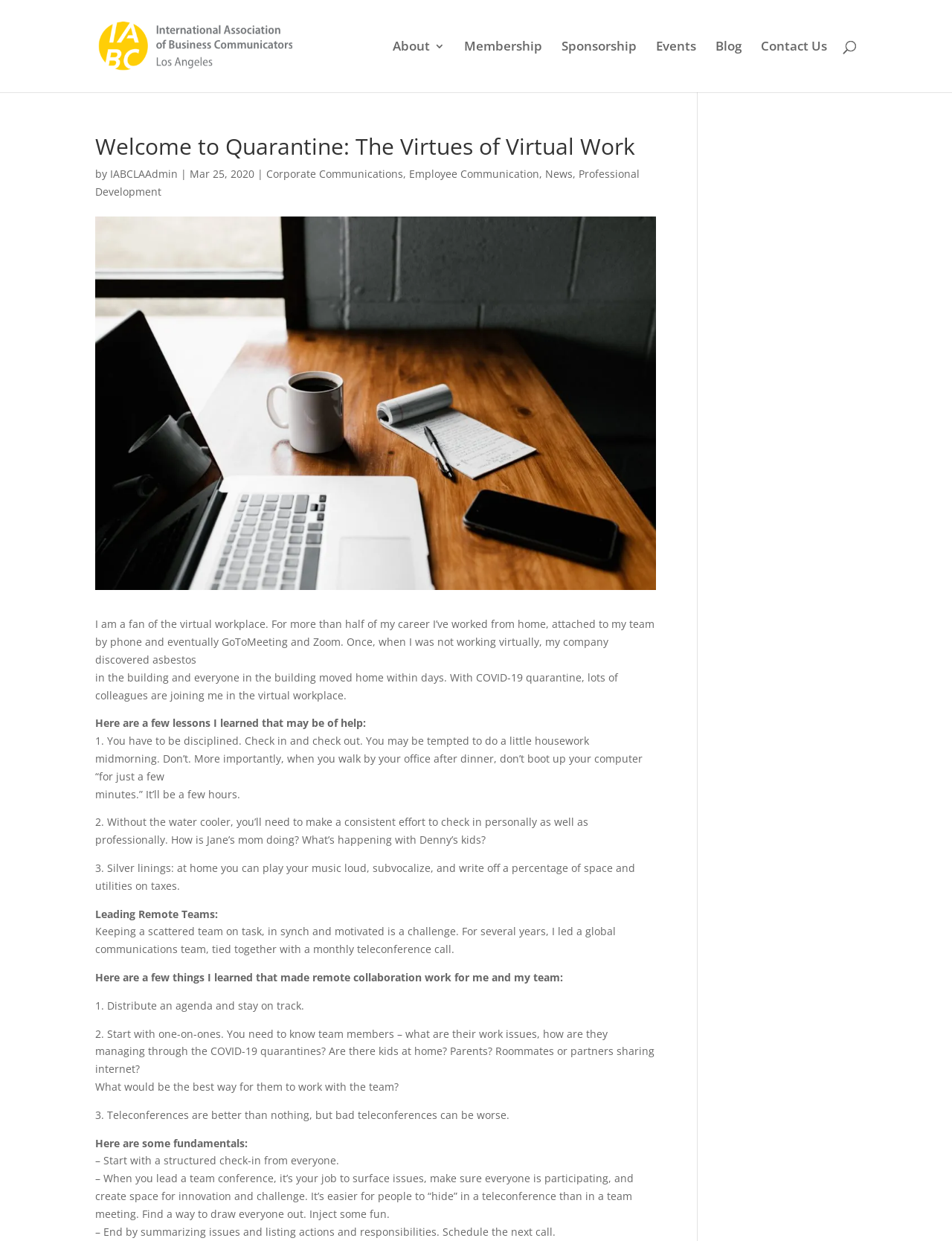Please identify the bounding box coordinates of the element I need to click to follow this instruction: "Read the blog post by IABCLAAdmin".

[0.116, 0.134, 0.187, 0.146]